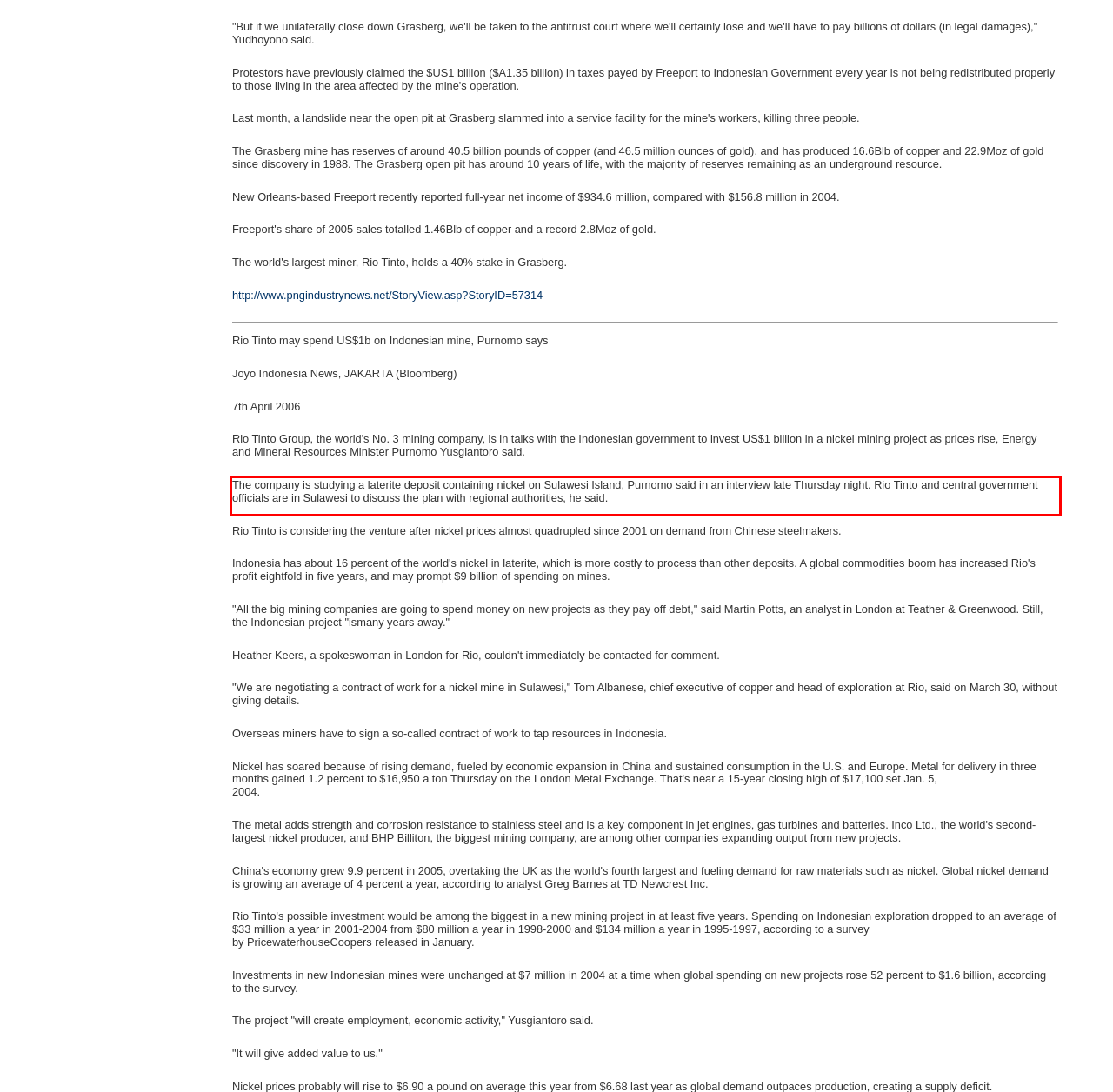From the screenshot of the webpage, locate the red bounding box and extract the text contained within that area.

The company is studying a laterite deposit containing nickel on Sulawesi Island, Purnomo said in an interview late Thursday night. Rio Tinto and central government officials are in Sulawesi to discuss the plan with regional authorities, he said.